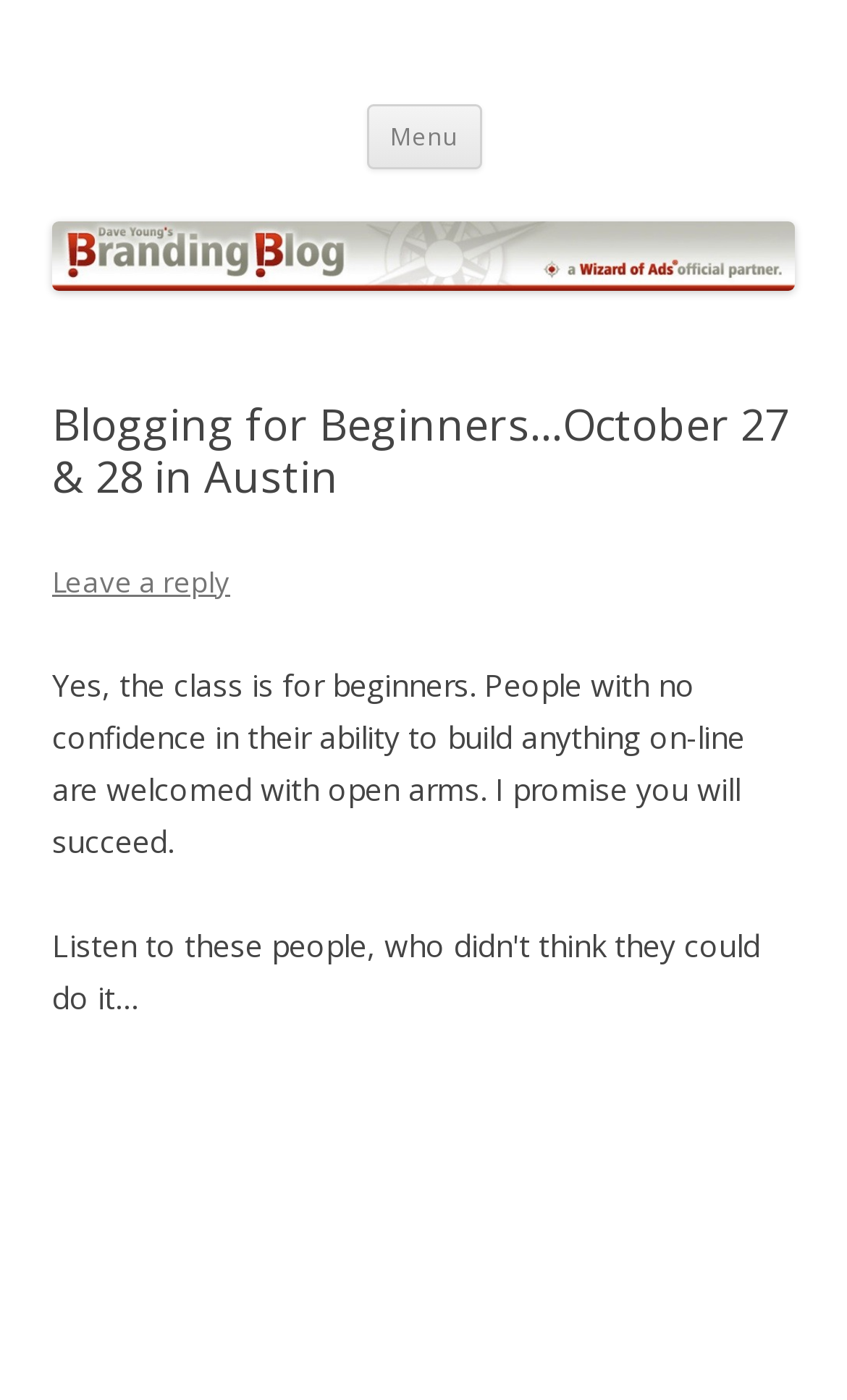From the details in the image, provide a thorough response to the question: What is the promise made to people with no confidence?

I found the answer in the StaticText element 'Yes, the class is for beginners. People with no confidence in their ability to build anything on-line are welcomed with open arms. I promise you will succeed.' which explicitly states the promise made to people with no confidence.